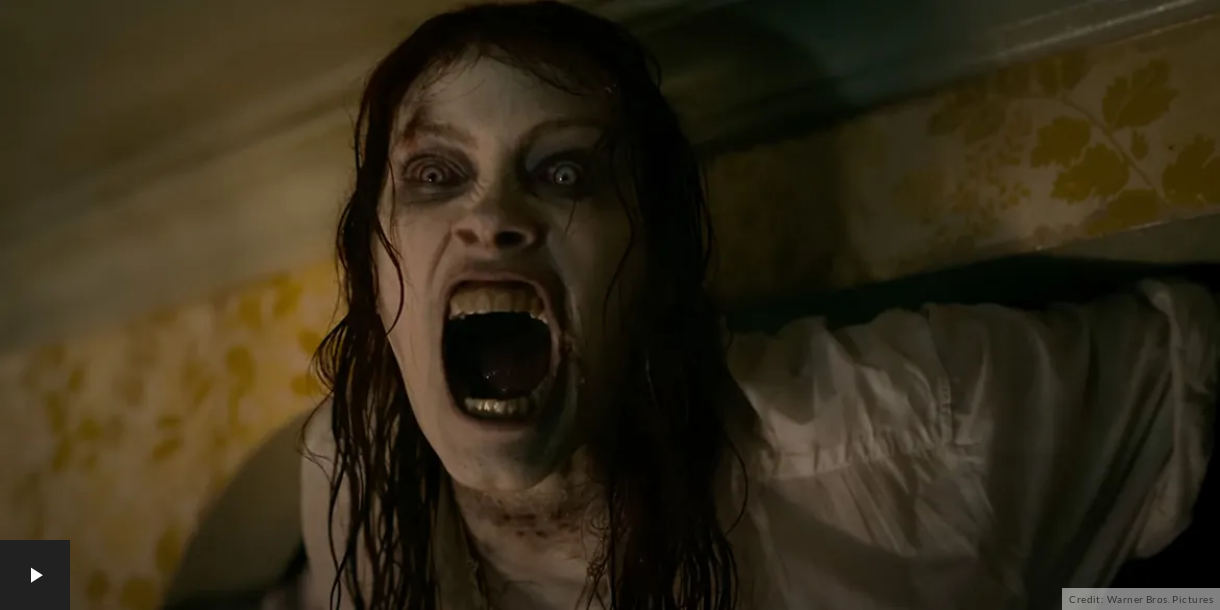What is the color of the wallpaper in the background?
Please give a detailed and elaborate answer to the question.

The caption describes the unsettling backdrop as featuring yellow-patterned wallpaper, which adds a domestic eeriness to the horror unfolding in the scene. This suggests that the wallpaper is a key element in setting the tone for the film.